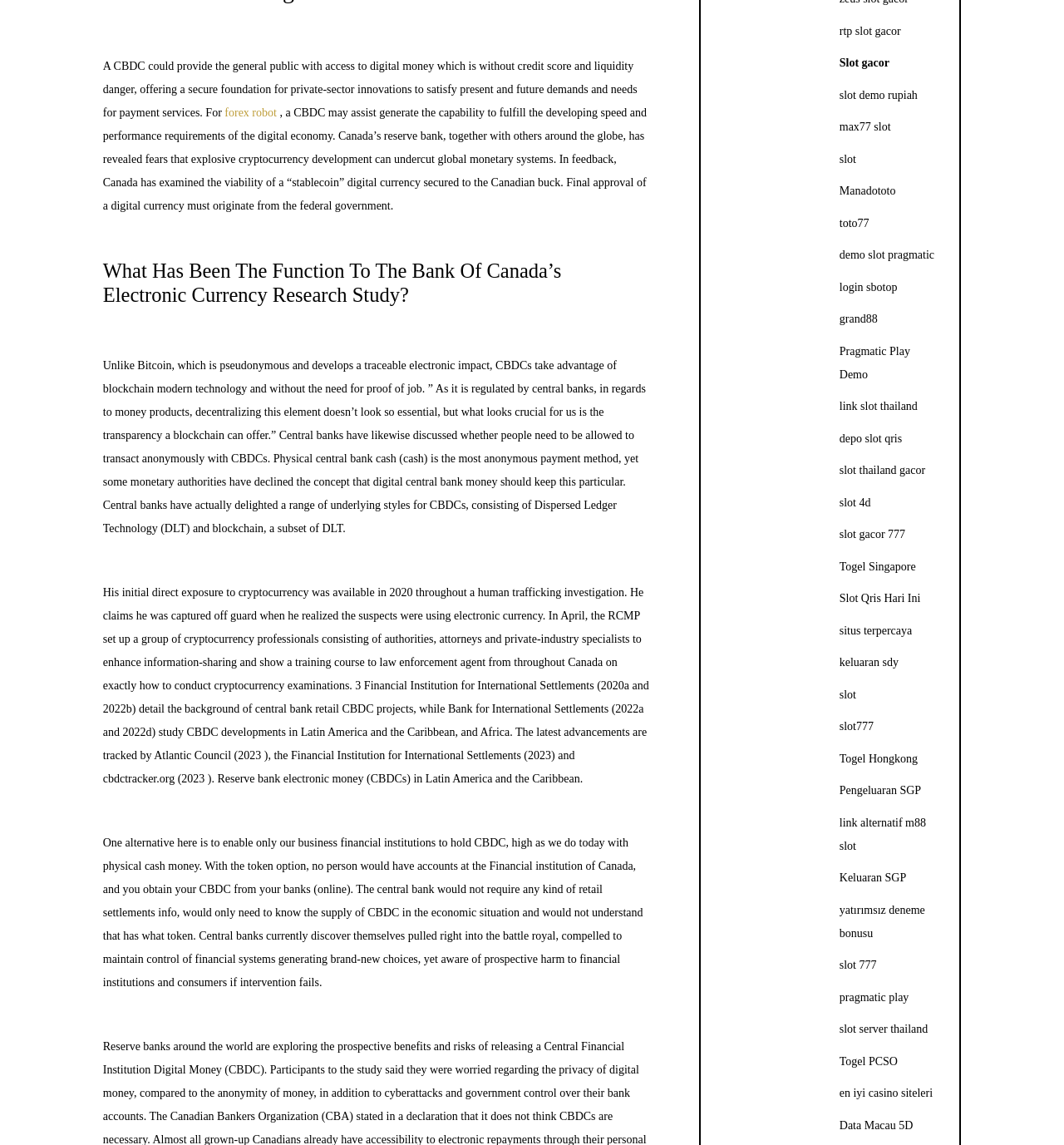Based on the element description en iyi casino siteleri, identify the bounding box of the UI element in the given webpage screenshot. The coordinates should be in the format (top-left x, top-left y, bottom-right x, bottom-right y) and must be between 0 and 1.

[0.789, 0.949, 0.877, 0.96]